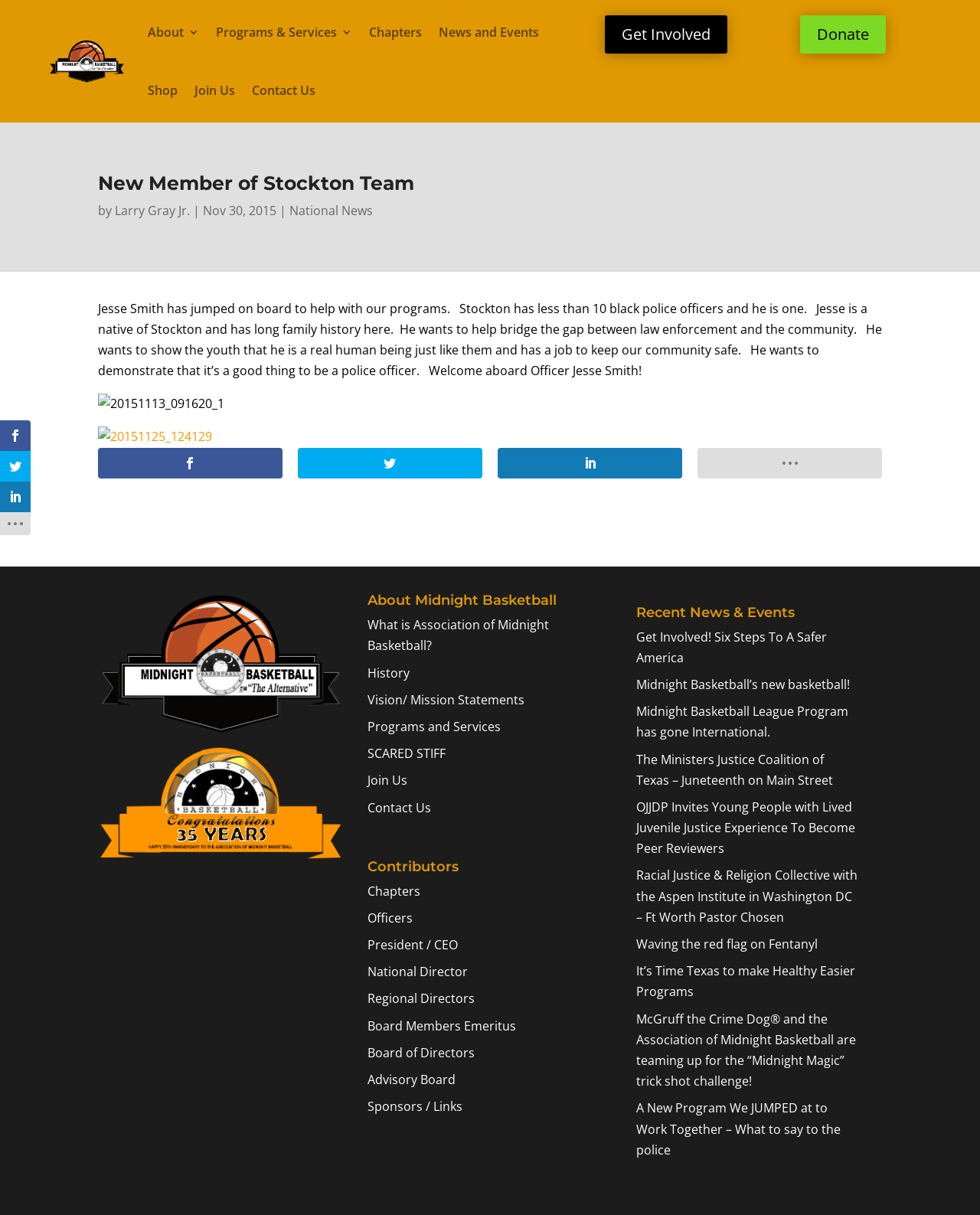Show the bounding box coordinates of the element that should be clicked to complete the task: "Read the article 'New Member of Stockton Team'".

[0.1, 0.143, 0.9, 0.165]